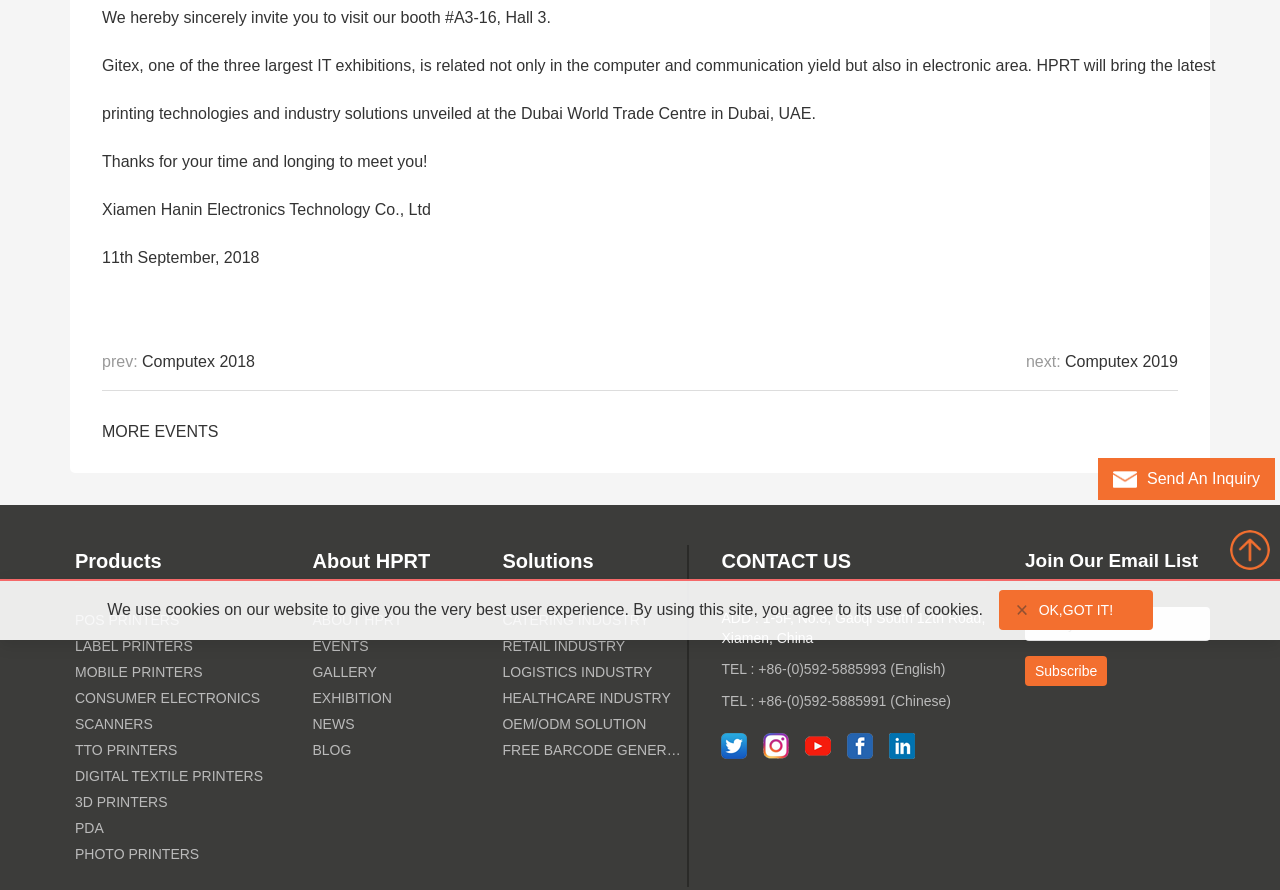Identify the bounding box for the UI element described as: "OK,got it!". Ensure the coordinates are four float numbers between 0 and 1, formatted as [left, top, right, bottom].

[0.78, 0.663, 0.901, 0.708]